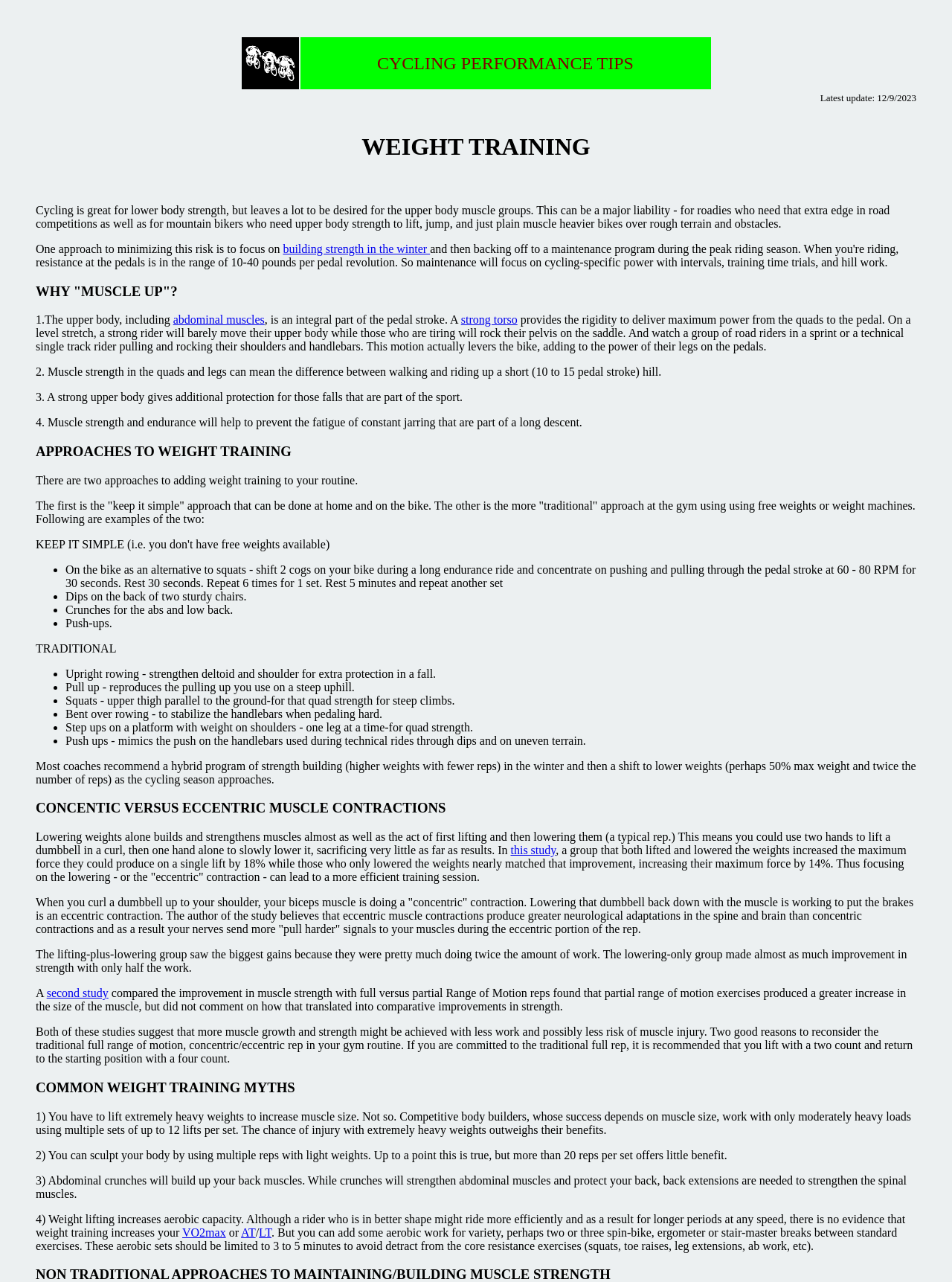Locate the bounding box coordinates of the element that needs to be clicked to carry out the instruction: "Follow the link to learn more about 'VO2max'". The coordinates should be given as four float numbers ranging from 0 to 1, i.e., [left, top, right, bottom].

[0.191, 0.956, 0.237, 0.966]